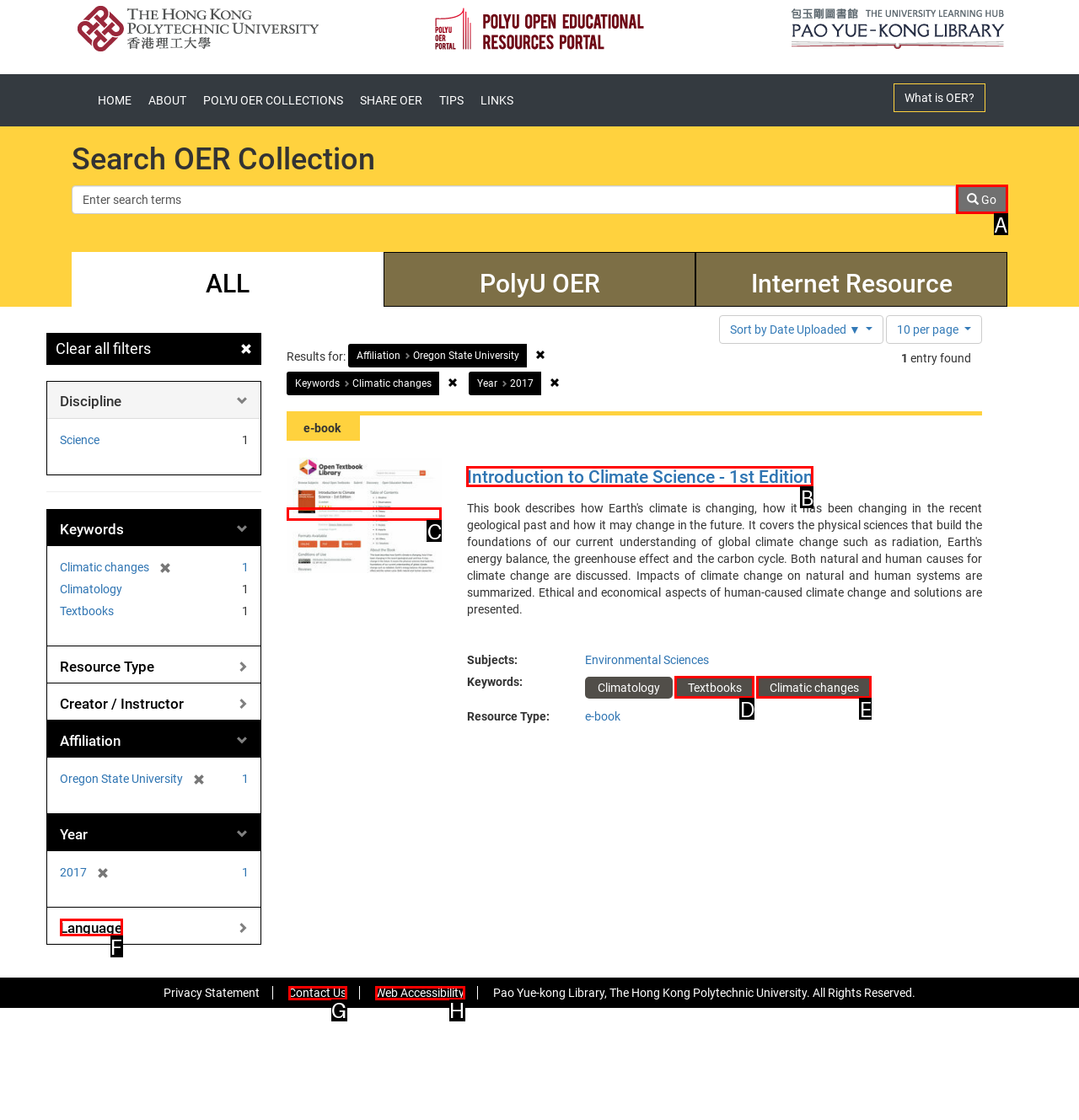Determine the right option to click to perform this task: View Introduction to Climate Science - 1st Edition
Answer with the correct letter from the given choices directly.

C